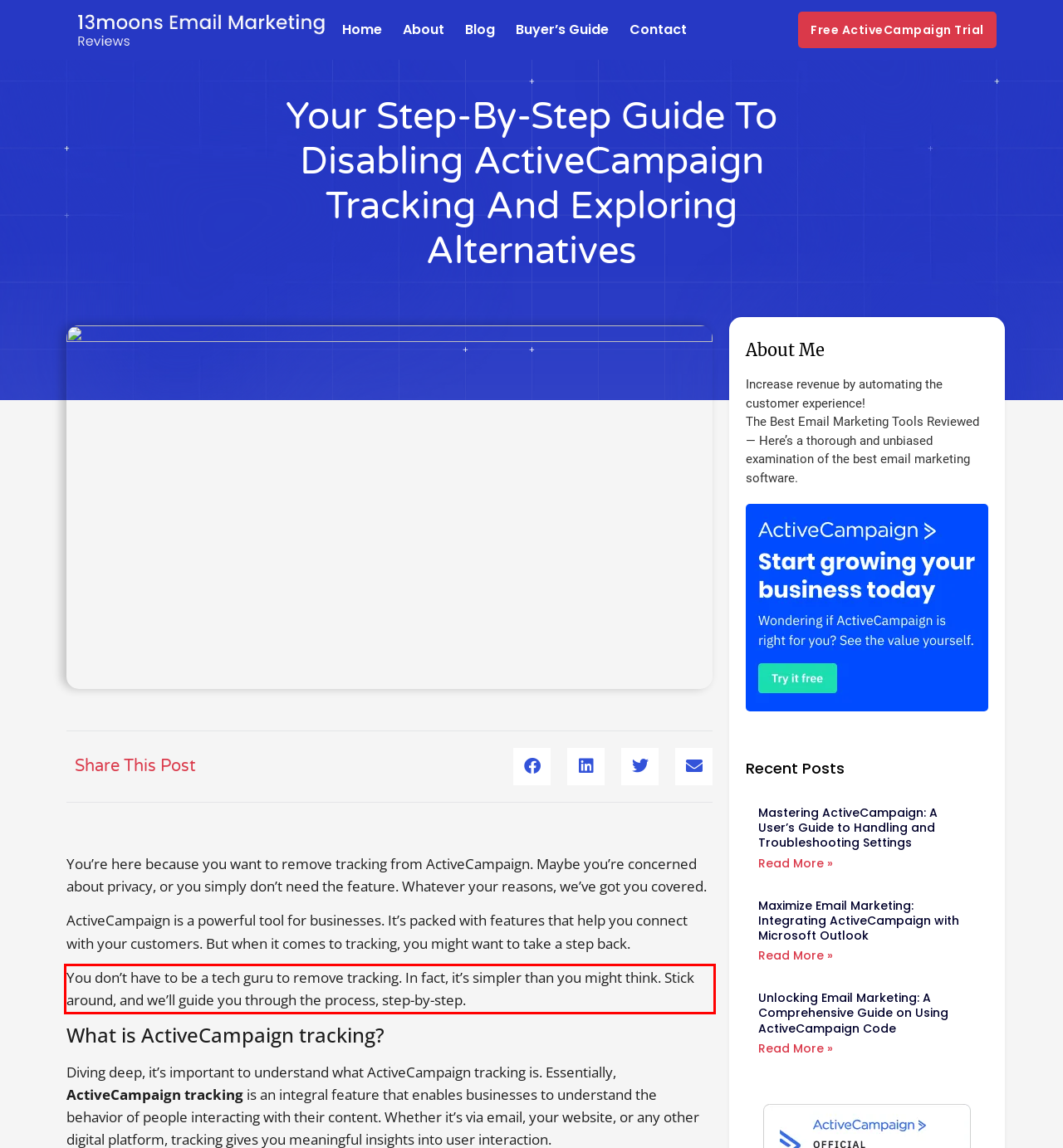Identify the text within the red bounding box on the webpage screenshot and generate the extracted text content.

You don’t have to be a tech guru to remove tracking. In fact, it’s simpler than you might think. Stick around, and we’ll guide you through the process, step-by-step.